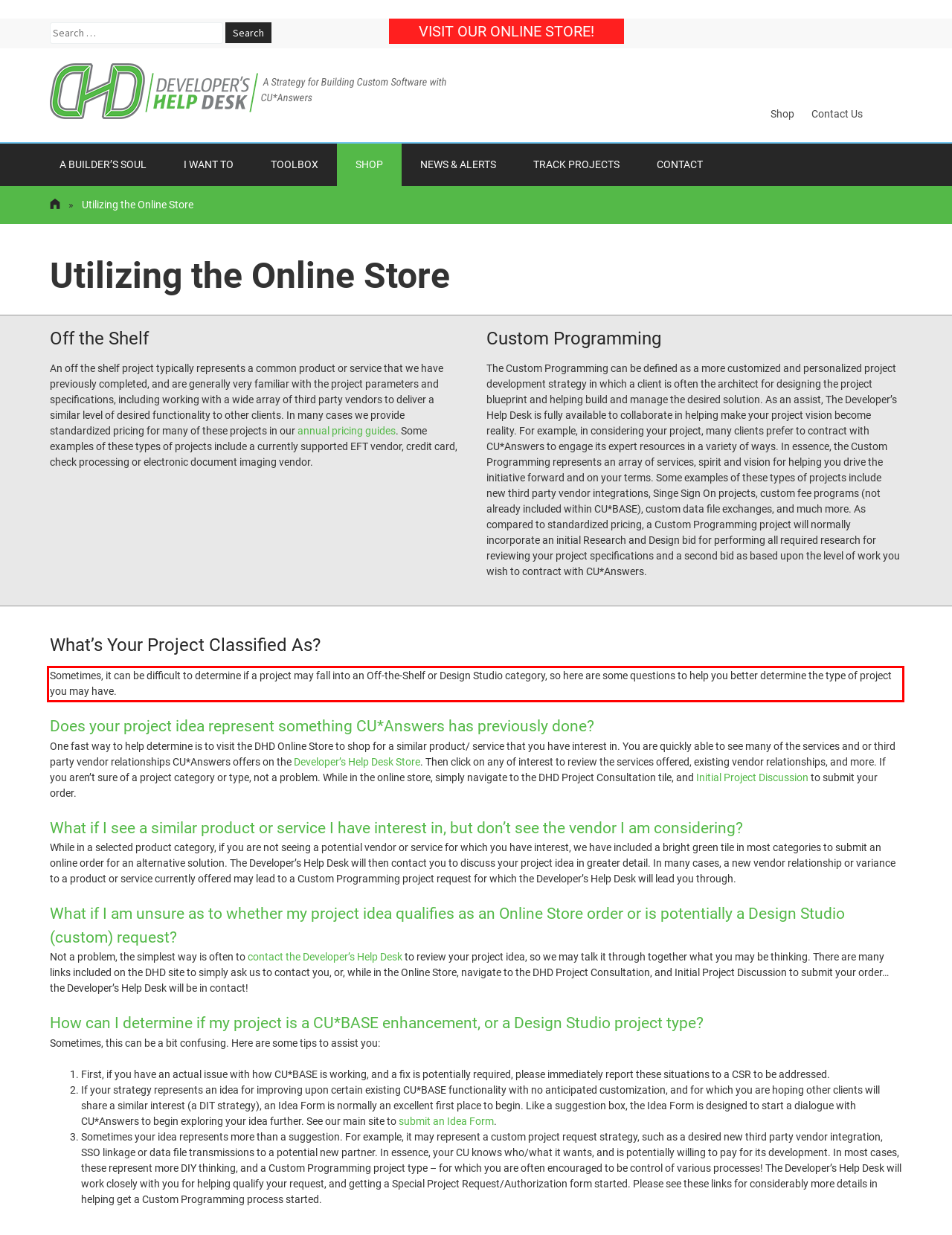By examining the provided screenshot of a webpage, recognize the text within the red bounding box and generate its text content.

Sometimes, it can be difficult to determine if a project may fall into an Off-the-Shelf or Design Studio category, so here are some questions to help you better determine the type of project you may have.